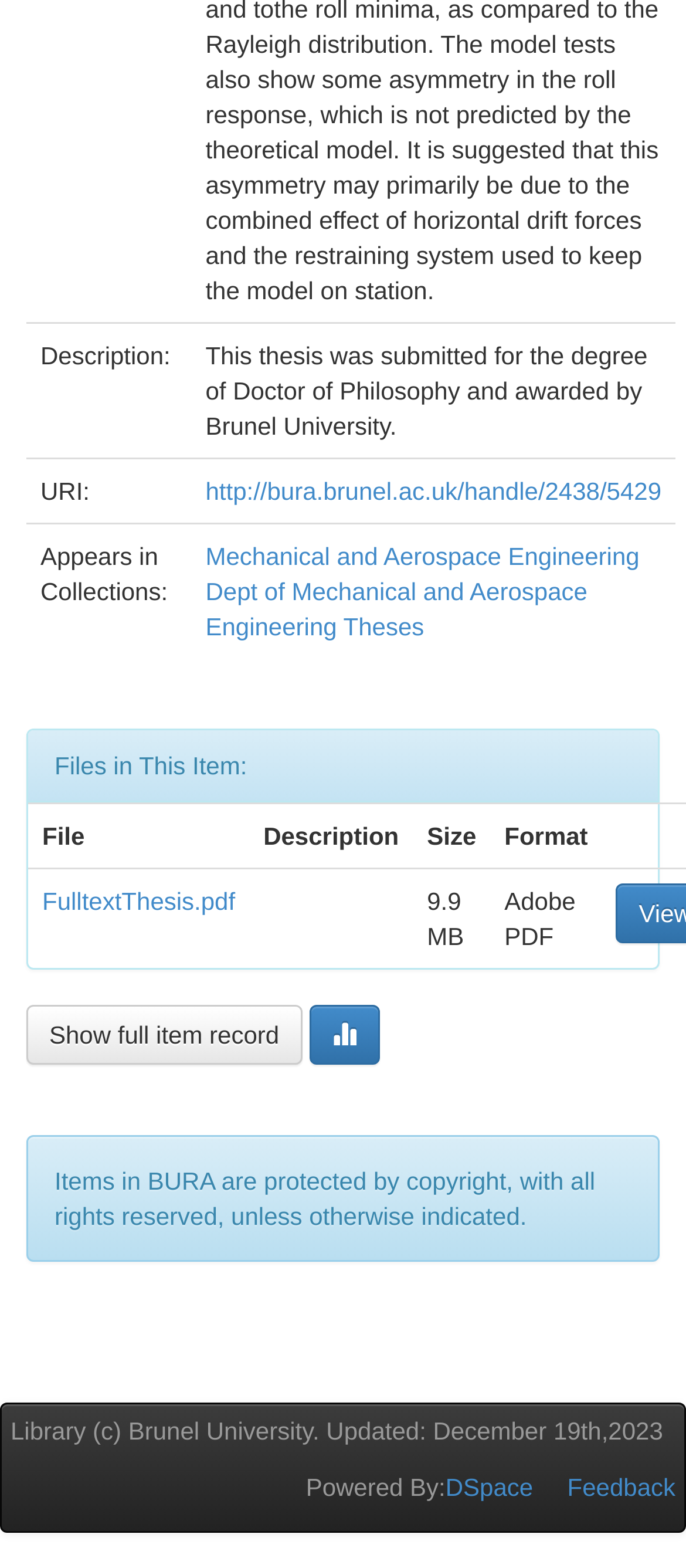Given the description "parent_node: Show full item record", determine the bounding box of the corresponding UI element.

[0.45, 0.64, 0.553, 0.679]